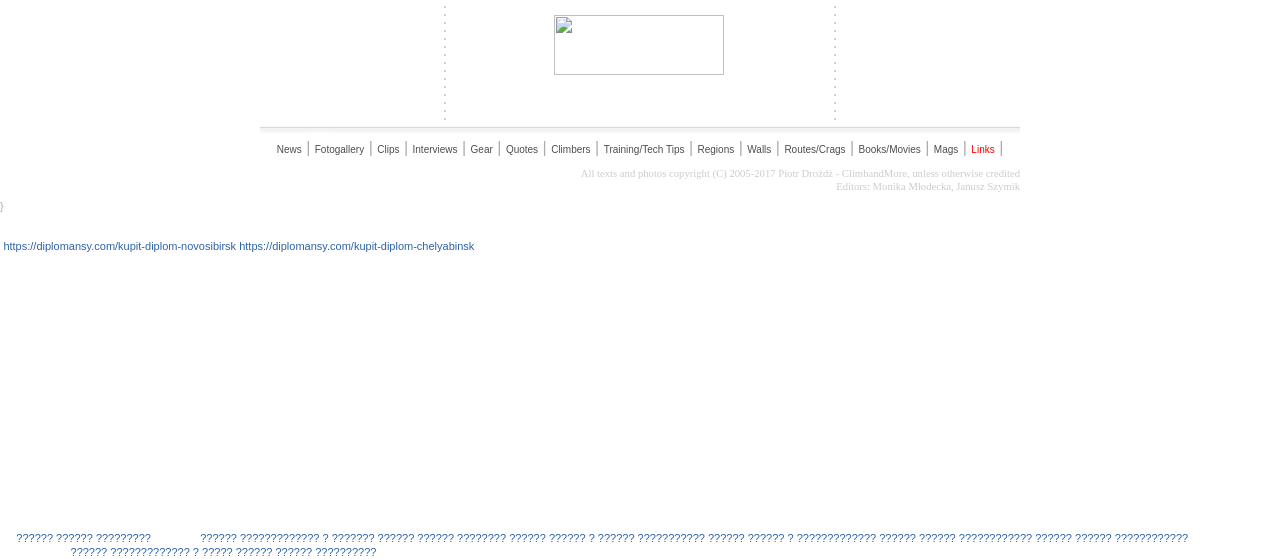Please give a short response to the question using one word or a phrase:
How many rows are in the main table?

5